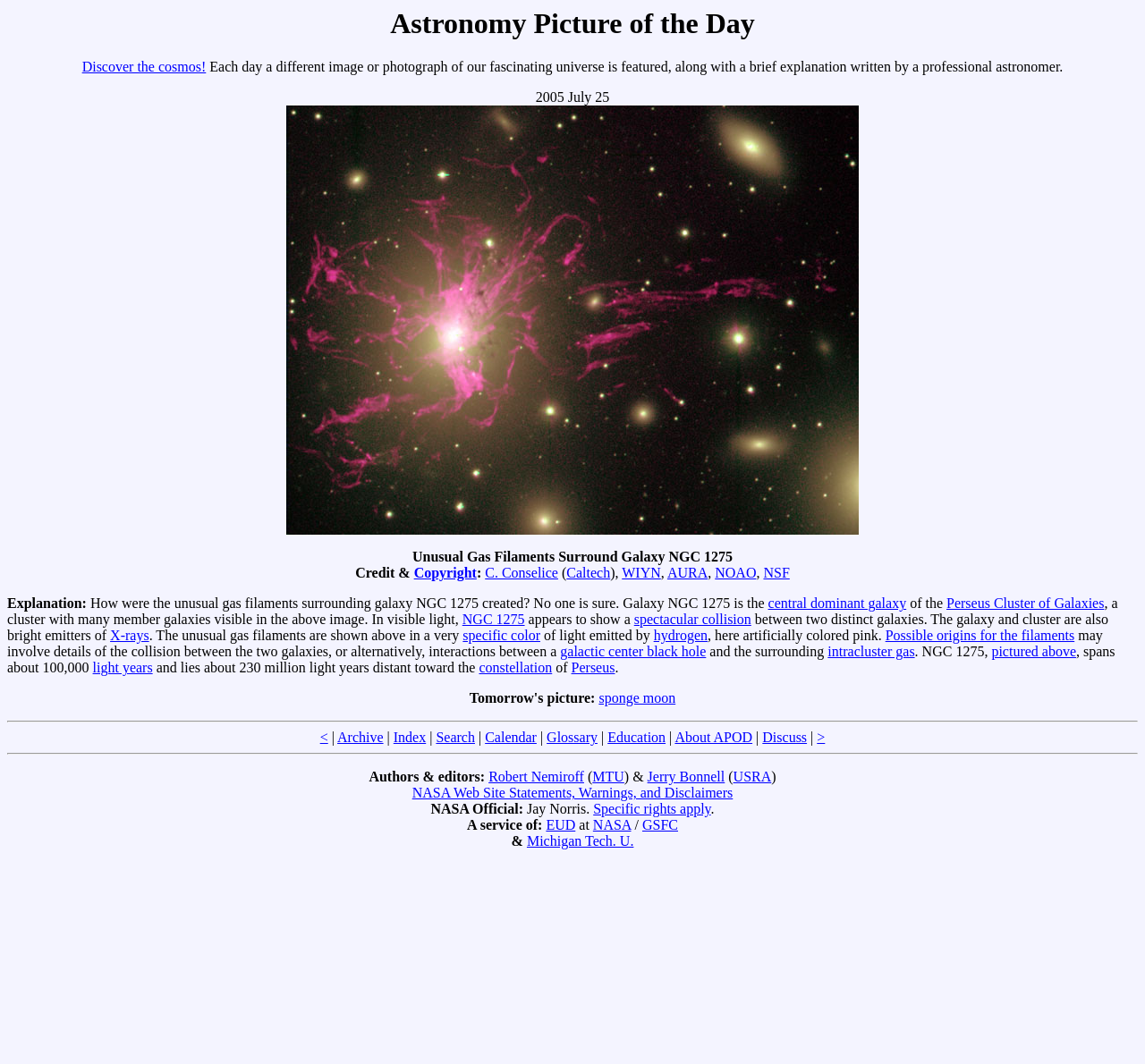Provide a one-word or short-phrase answer to the question:
What is the name of the cluster of galaxies that NGC 1275 is a part of?

Perseus Cluster of Galaxies